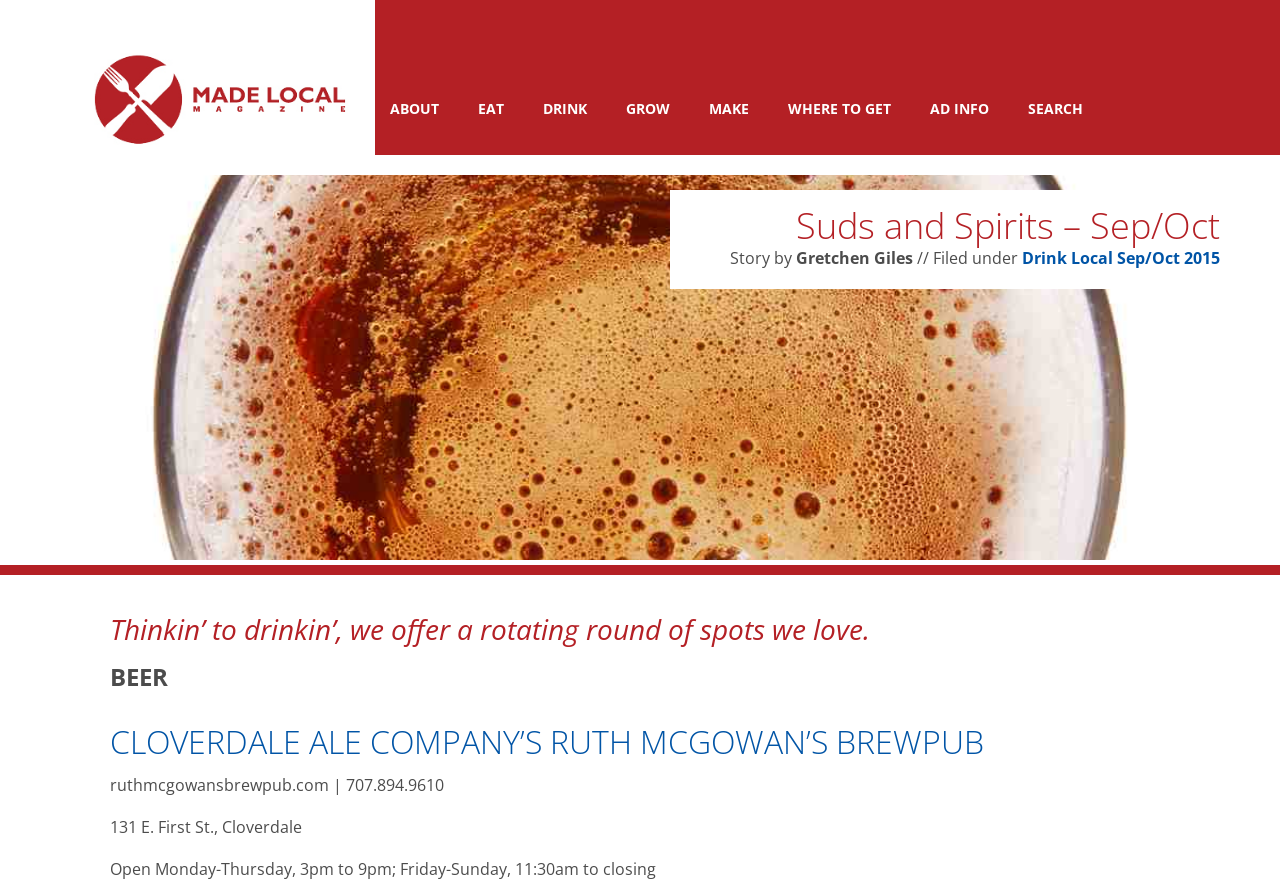Please indicate the bounding box coordinates for the clickable area to complete the following task: "search for something". The coordinates should be specified as four float numbers between 0 and 1, i.e., [left, top, right, bottom].

[0.791, 0.101, 0.858, 0.145]